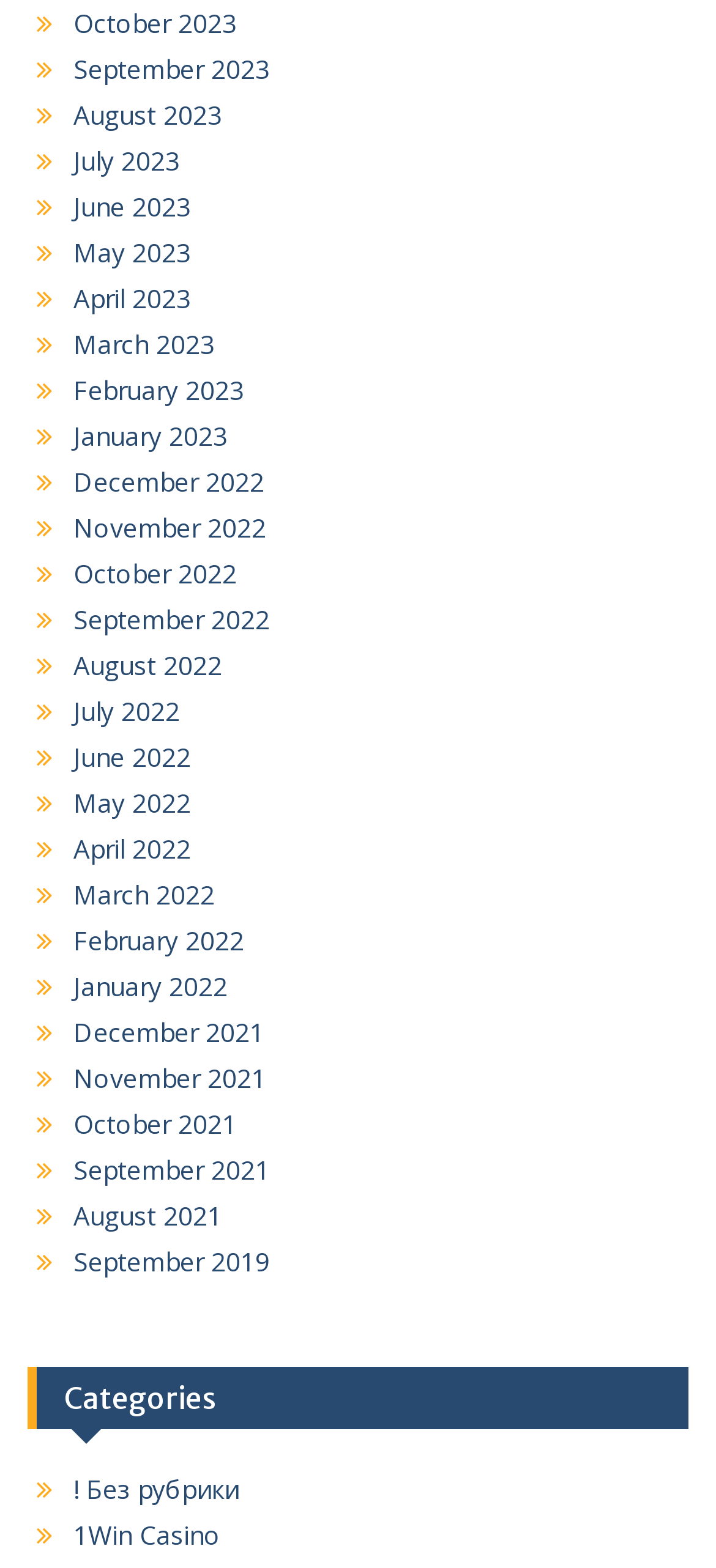Refer to the image and provide an in-depth answer to the question: 
What is the earliest month listed?

I looked at the list of link elements with month and year information and found that the earliest one is September 2019, which is located at the bottom of the list.